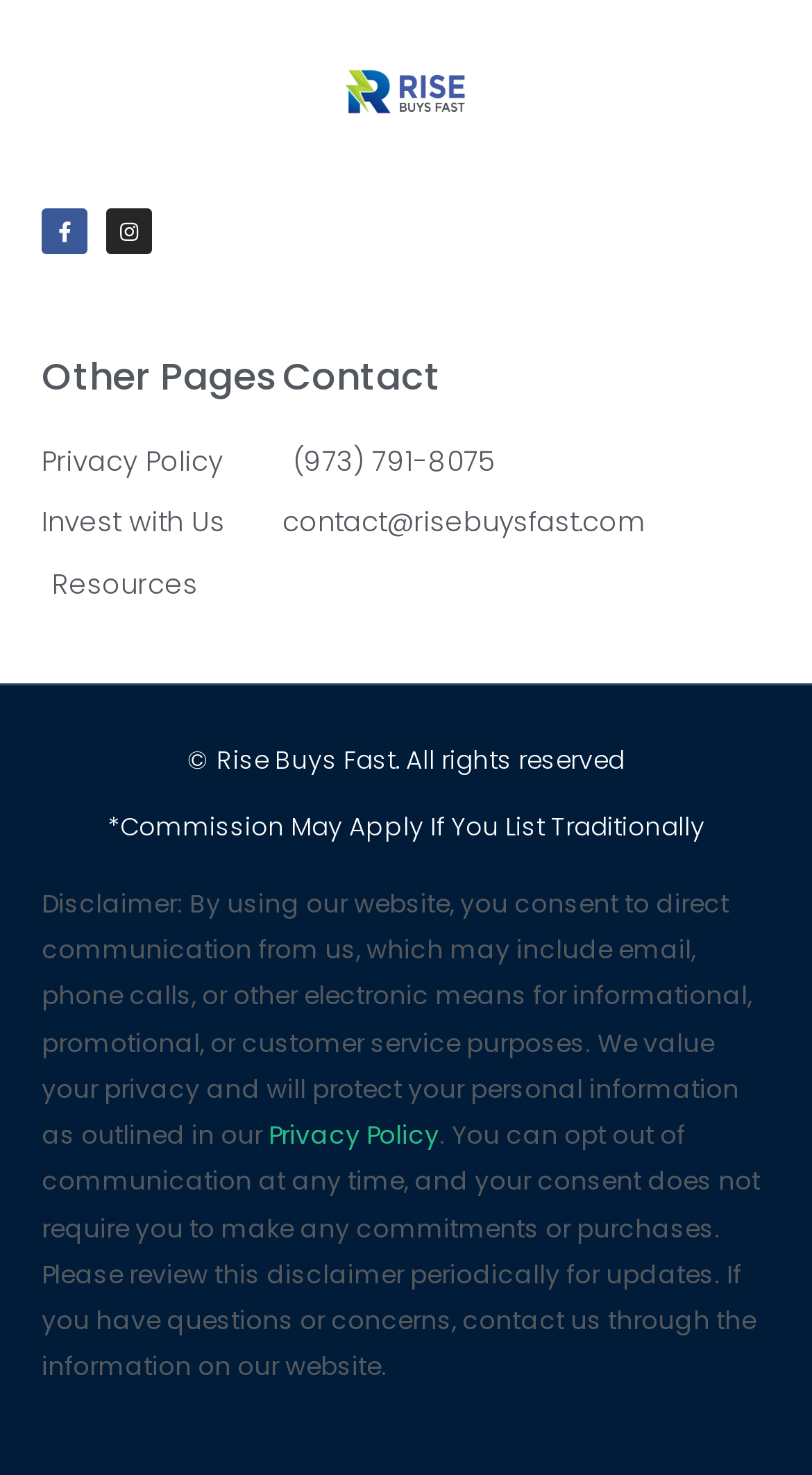Examine the image carefully and respond to the question with a detailed answer: 
What is the phone number for contact?

I found the phone number by looking at the 'Contact' section, where it is displayed as a static text element.